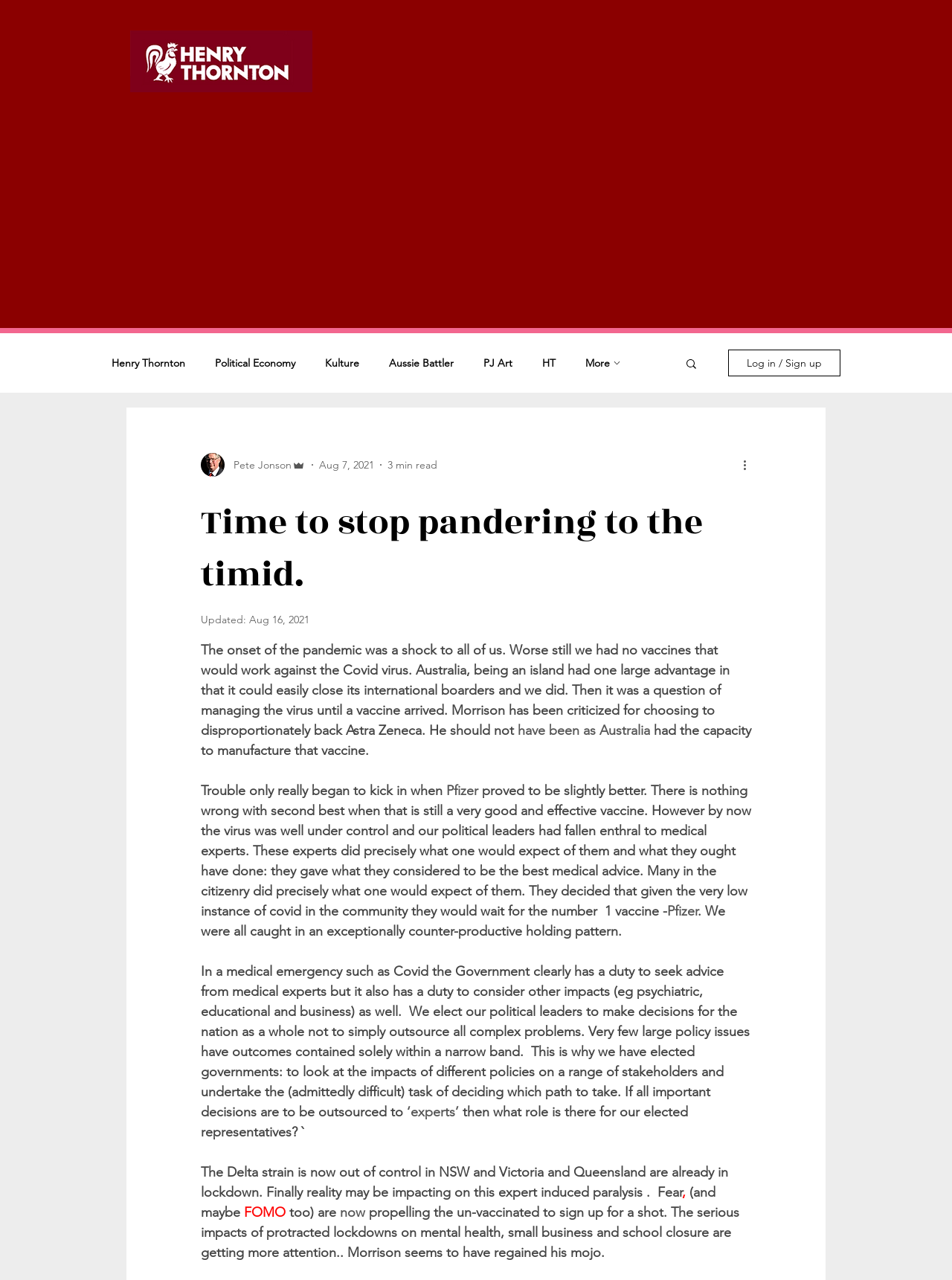Can you identify the bounding box coordinates of the clickable region needed to carry out this instruction: 'Read more about Political Economy'? The coordinates should be four float numbers within the range of 0 to 1, stated as [left, top, right, bottom].

[0.226, 0.278, 0.31, 0.289]